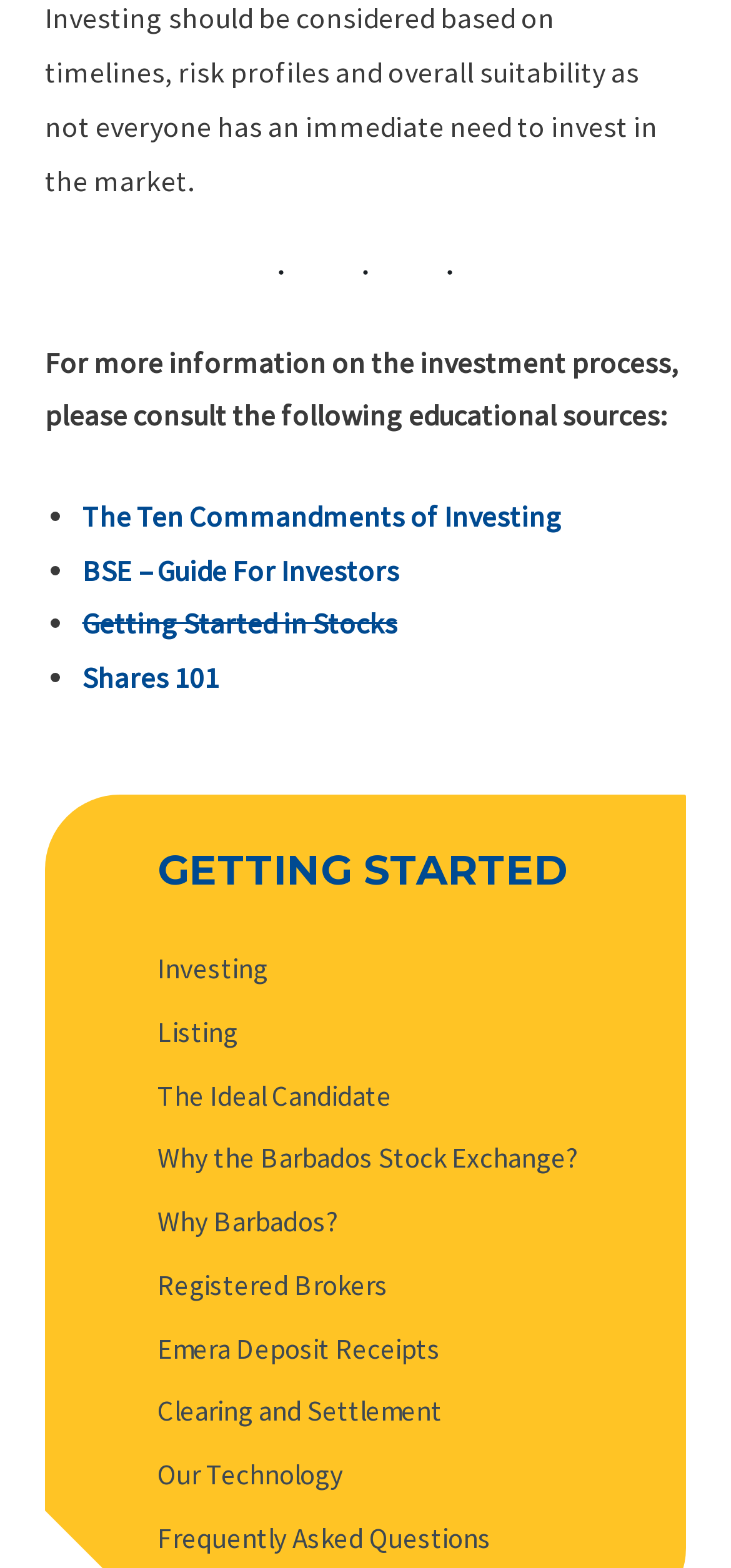Answer the following query concisely with a single word or phrase:
What is the orientation of the separator?

Horizontal